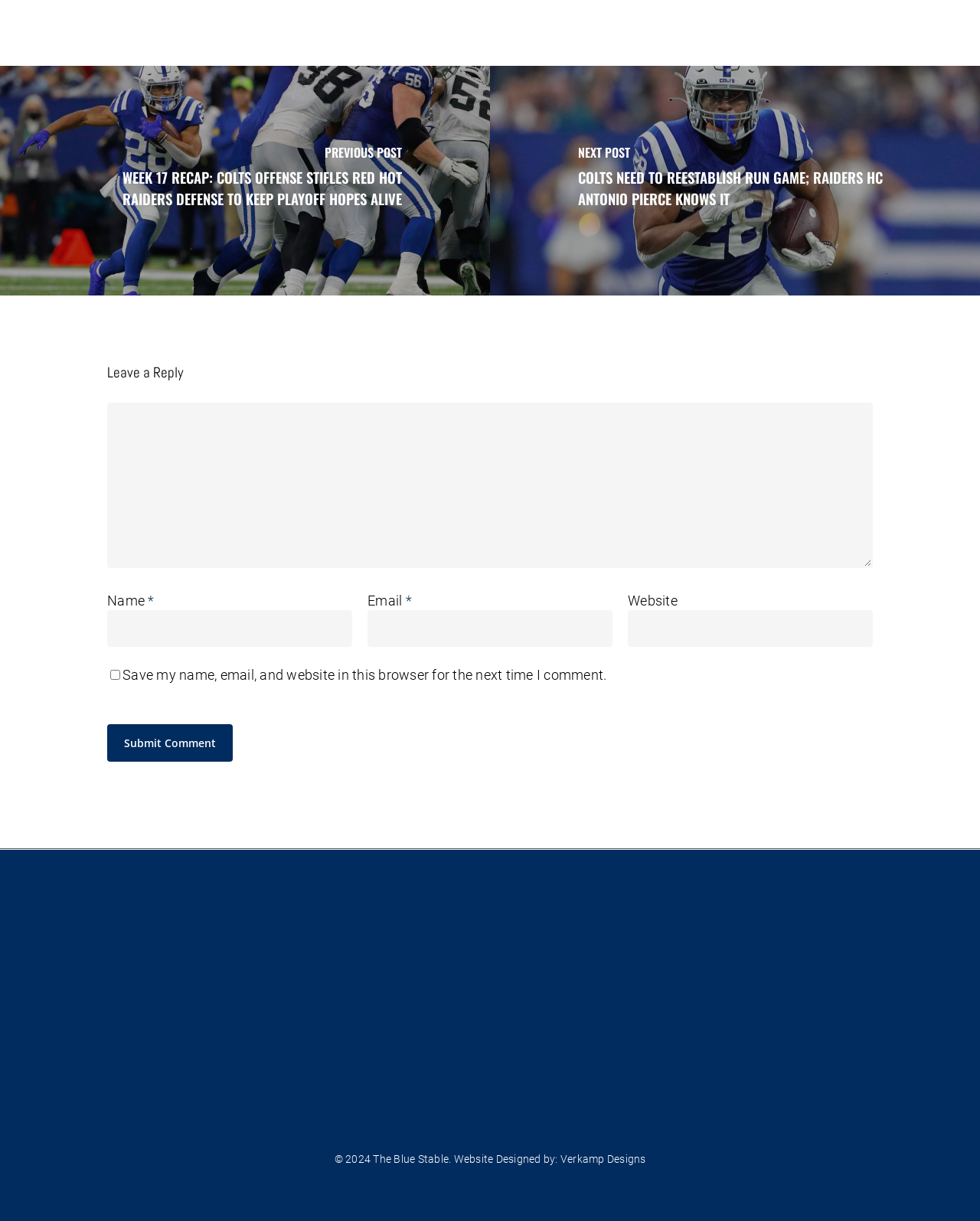How many social media links are there? Please answer the question using a single word or phrase based on the image.

4